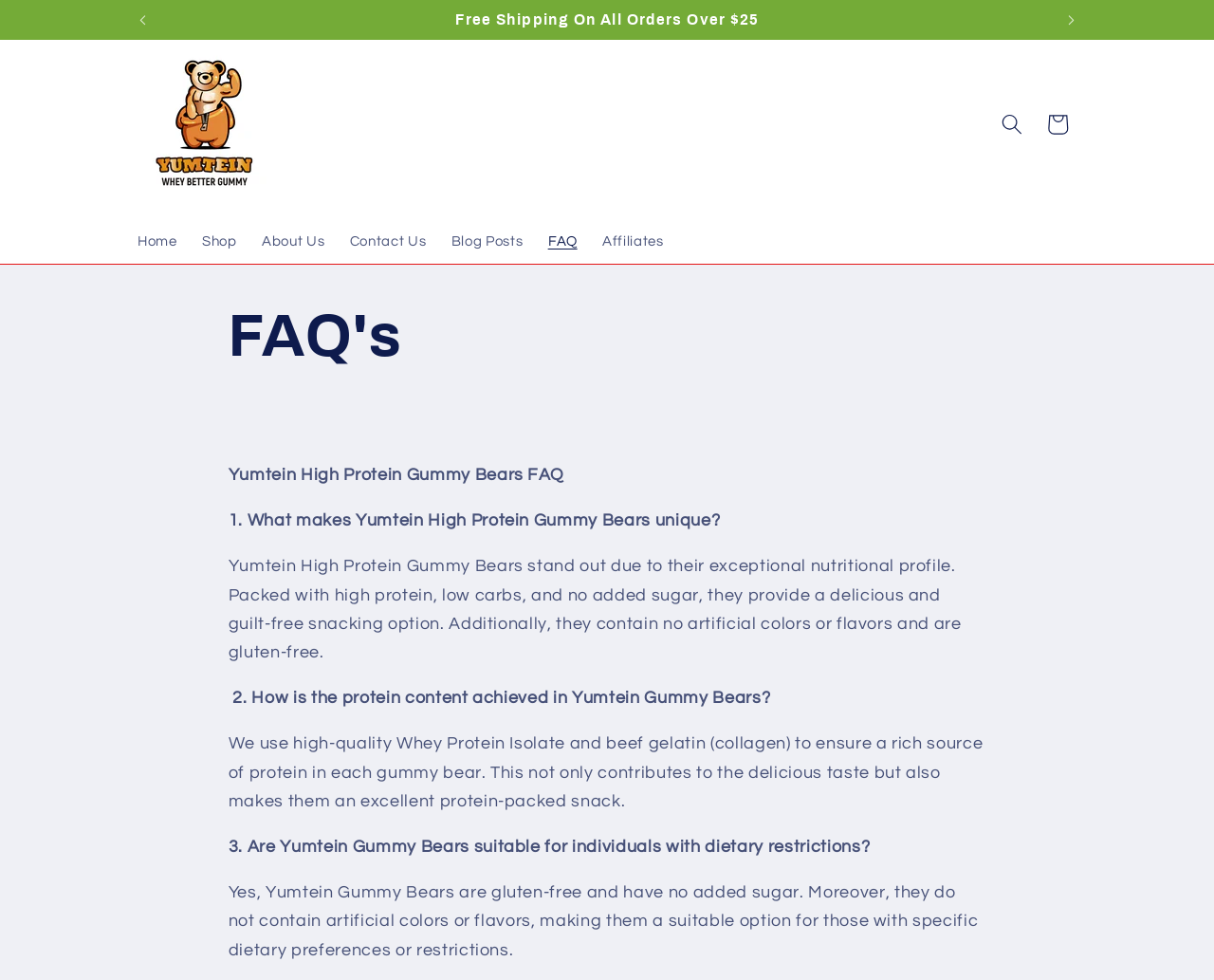What is the main topic of this FAQ page?
Please provide a comprehensive answer to the question based on the webpage screenshot.

The main topic of this FAQ page is Yumtein High Protein Gummy Bears, which is evident from the heading 'Yumtein High Protein Gummy Bears FAQ' and the questions and answers provided on the page.